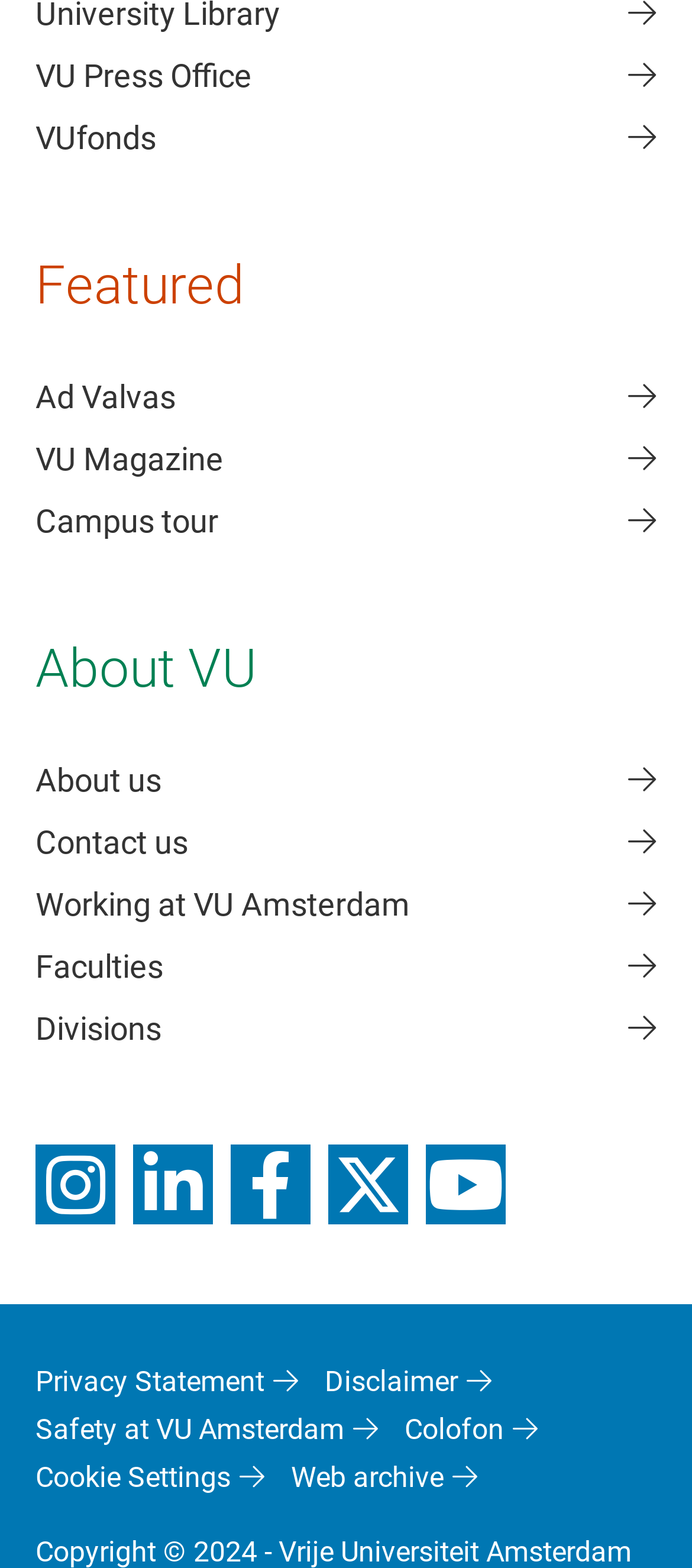Please give a concise answer to this question using a single word or phrase: 
How many links are there under 'About VU'?

3